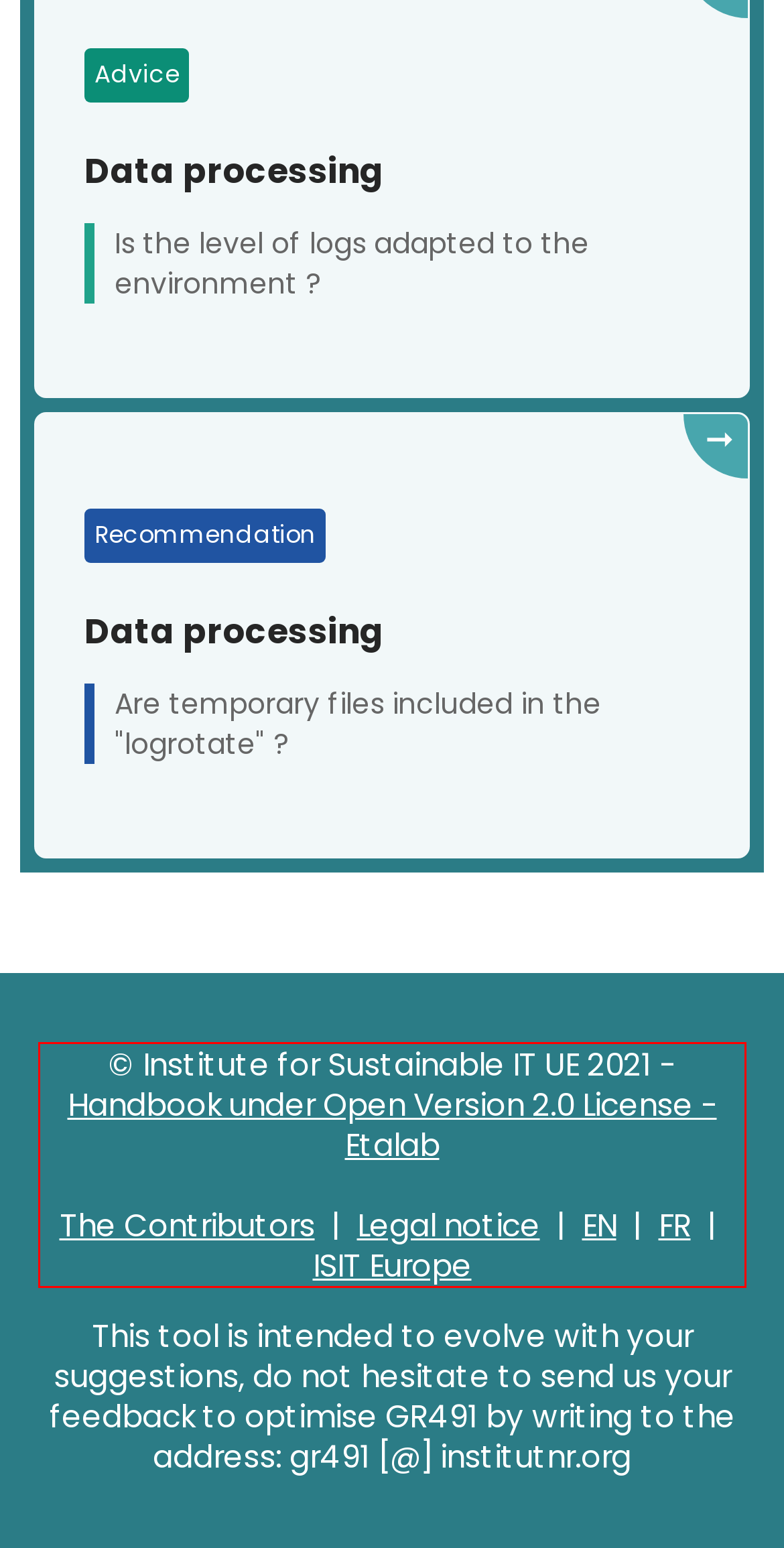Given a screenshot of a webpage containing a red rectangle bounding box, extract and provide the text content found within the red bounding box.

© Institute for Sustainable IT UE 2021 - Handbook under Open Version 2.0 License - Etalab The Contributors | Legal notice | EN | FR | ISIT Europe